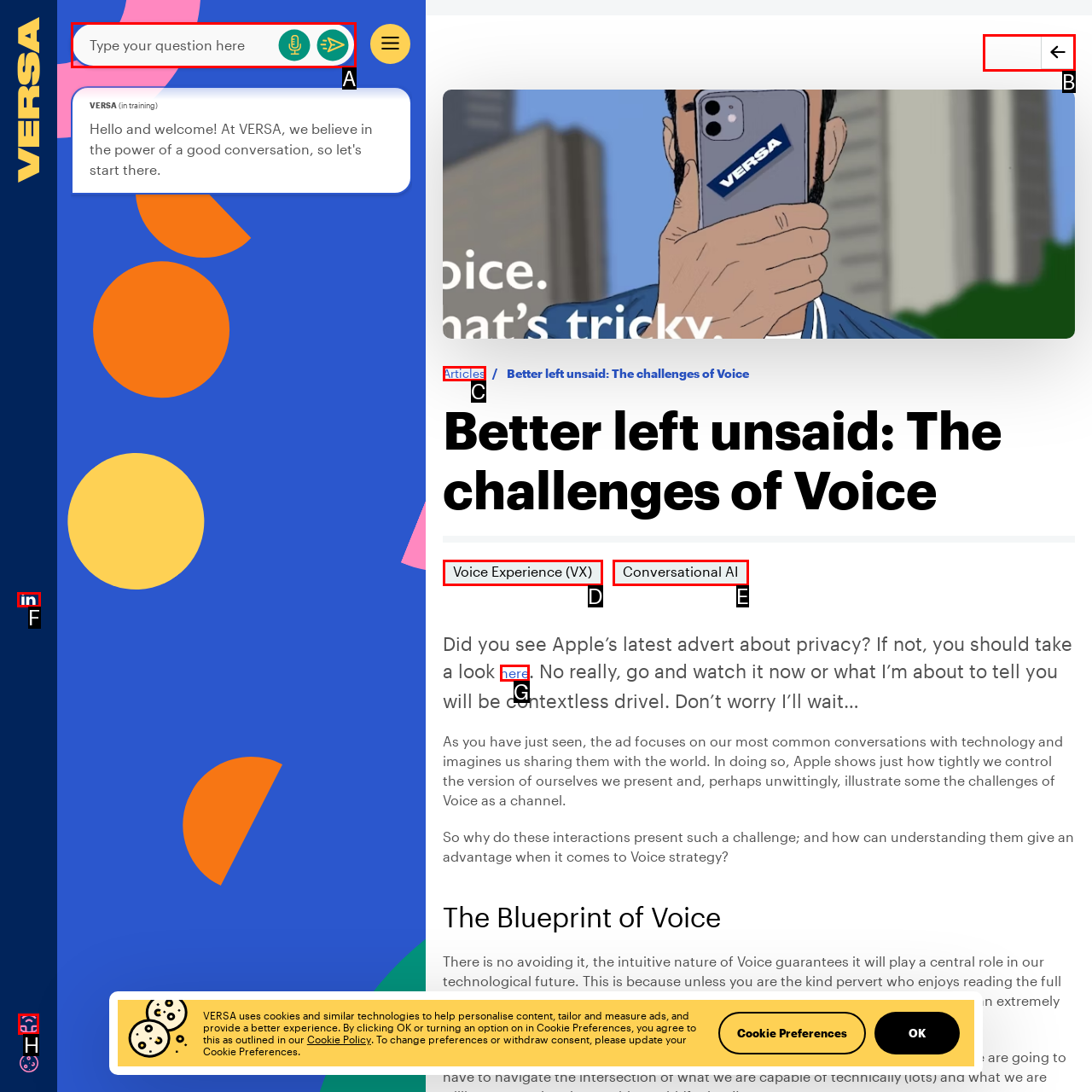Choose the option that matches the following description: alt="Linkedin social media link"
Reply with the letter of the selected option directly.

F